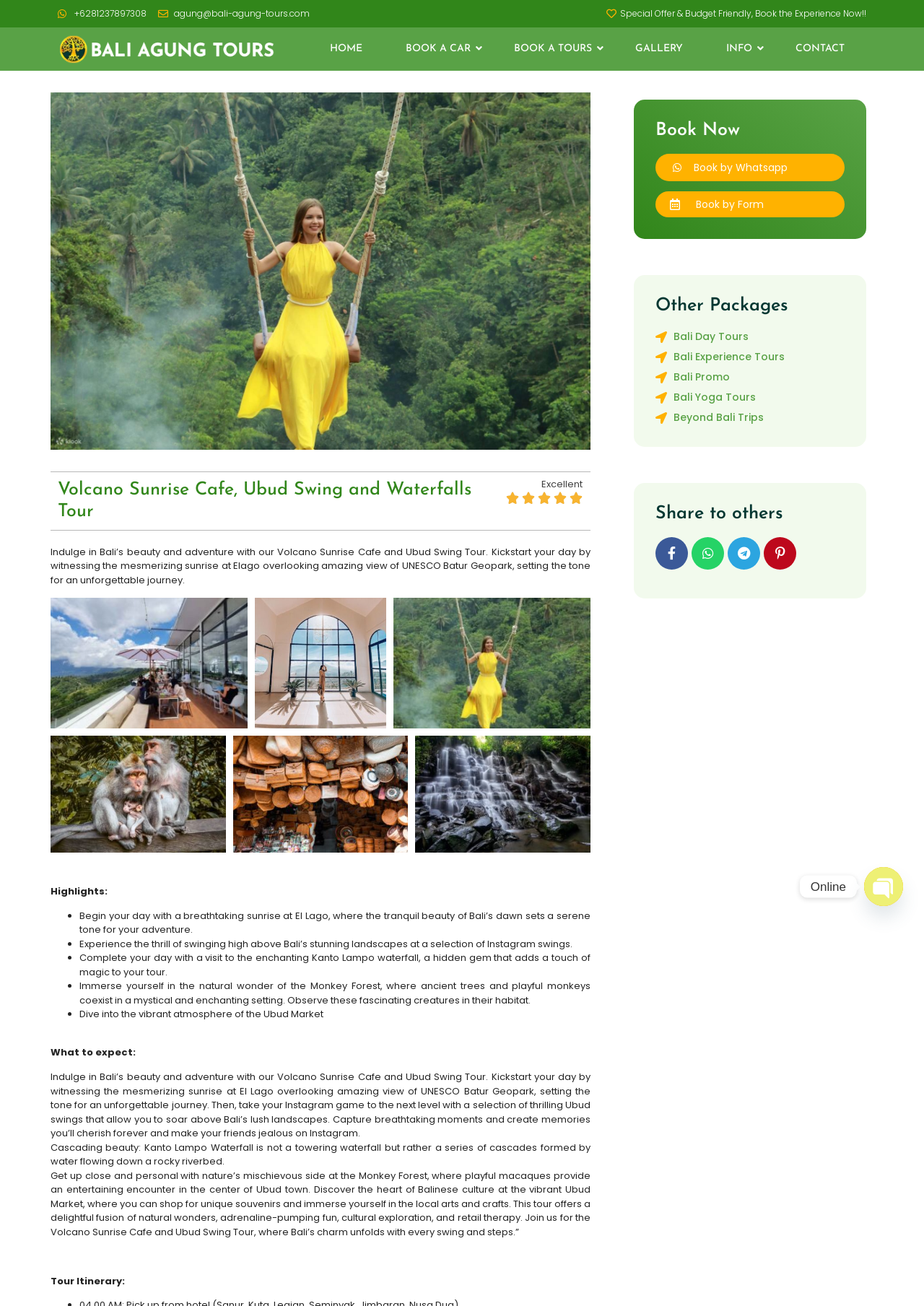Locate the bounding box coordinates of the element you need to click to accomplish the task described by this instruction: "Check the 'Tariff' page".

None